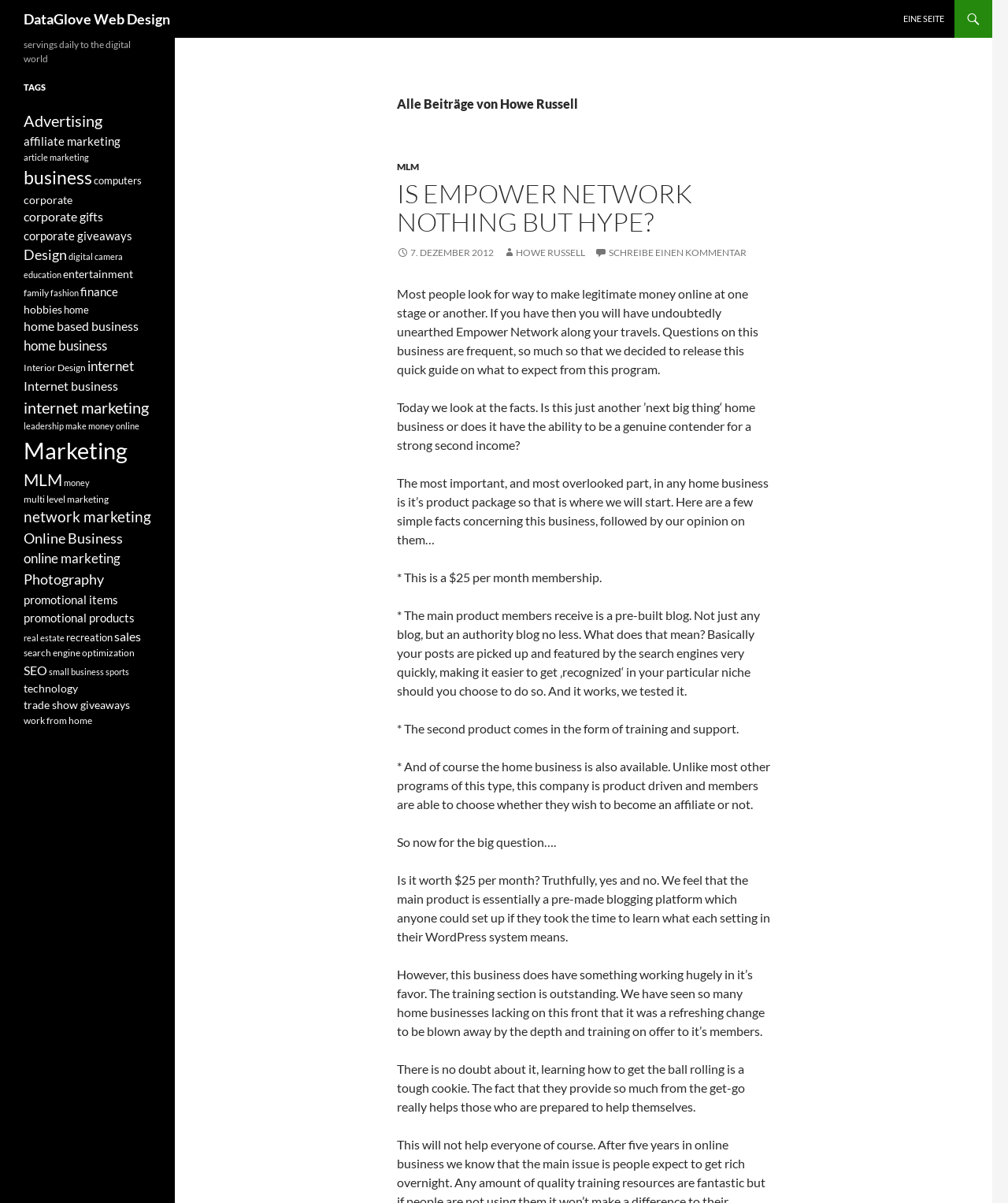Provide the bounding box coordinates of the UI element that matches the description: "Advertising".

[0.023, 0.092, 0.102, 0.108]